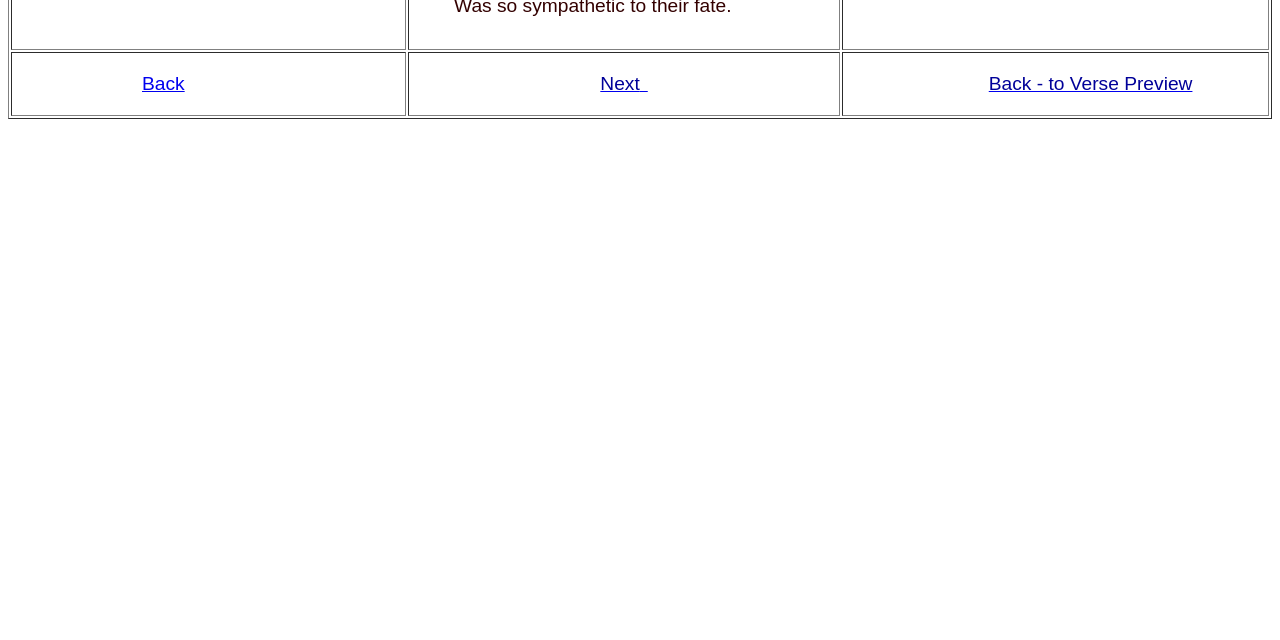Based on the provided description, "Back", find the bounding box of the corresponding UI element in the screenshot.

[0.111, 0.114, 0.144, 0.147]